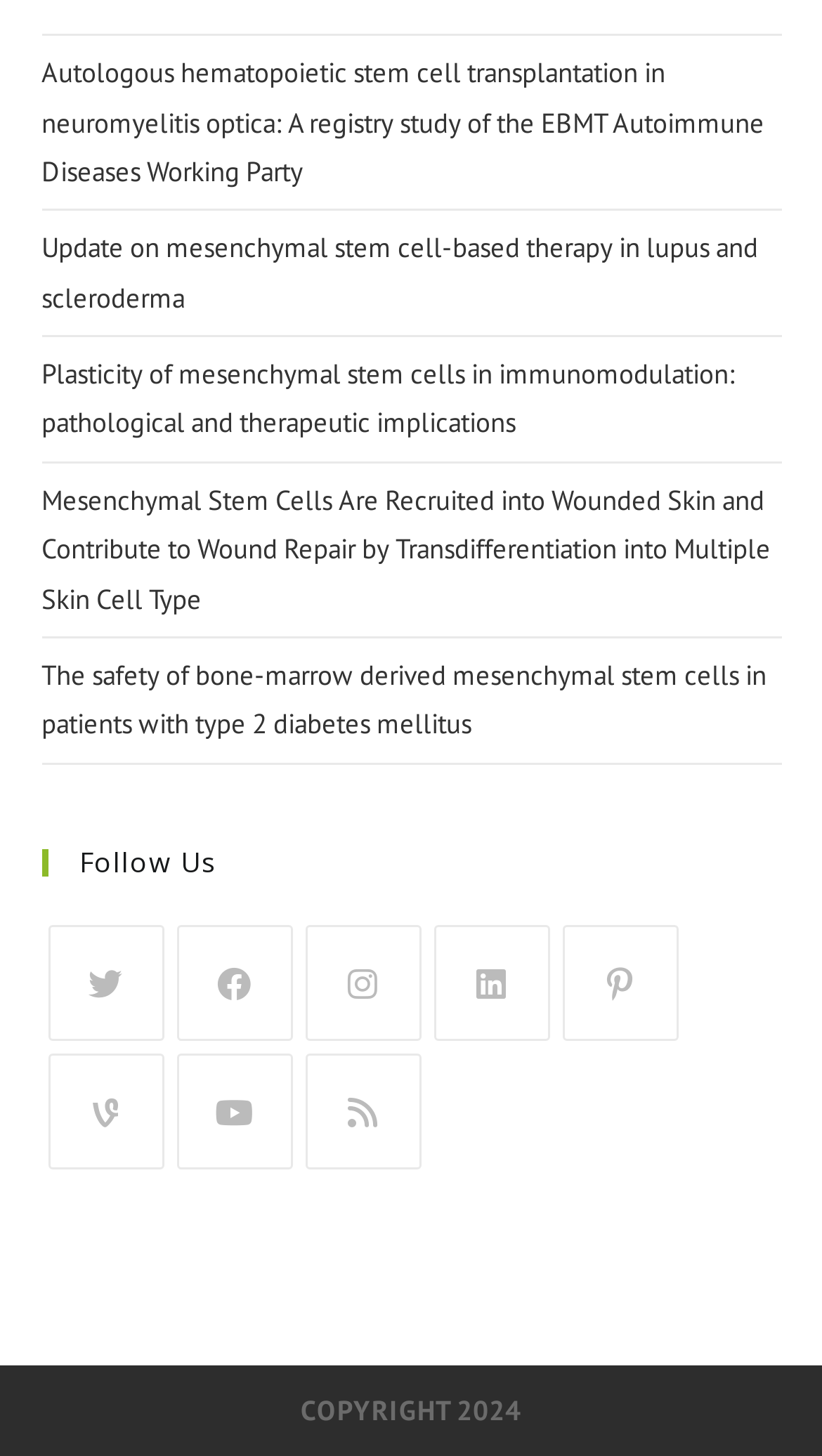What is the topic of the first link?
From the image, provide a succinct answer in one word or a short phrase.

Autologous hematopoietic stem cell transplantation